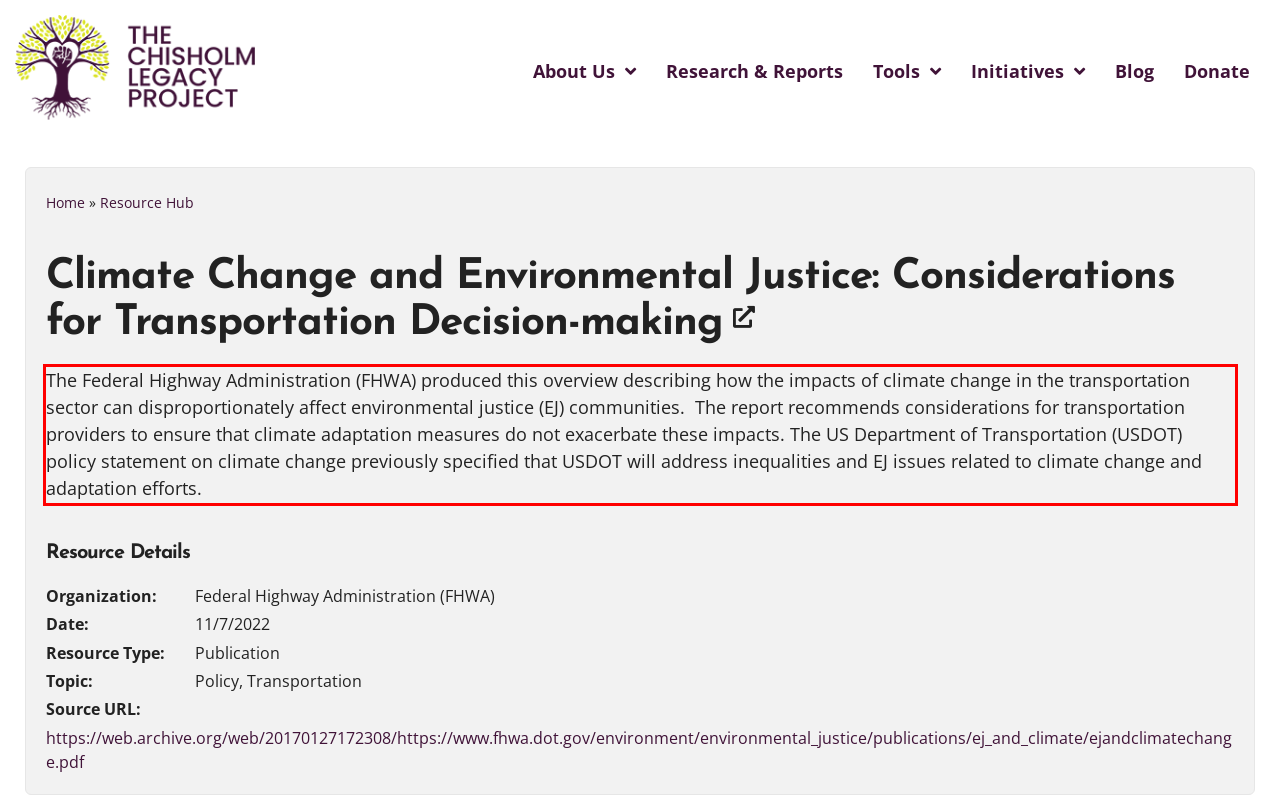Using the provided screenshot, read and generate the text content within the red-bordered area.

The Federal Highway Administration (FHWA) produced this overview describing how the impacts of climate change in the transportation sector can disproportionately affect environmental justice (EJ) communities. The report recommends considerations for transportation providers to ensure that climate adaptation measures do not exacerbate these impacts. The US Department of Transportation (USDOT) policy statement on climate change previously specified that USDOT will address inequalities and EJ issues related to climate change and adaptation efforts.